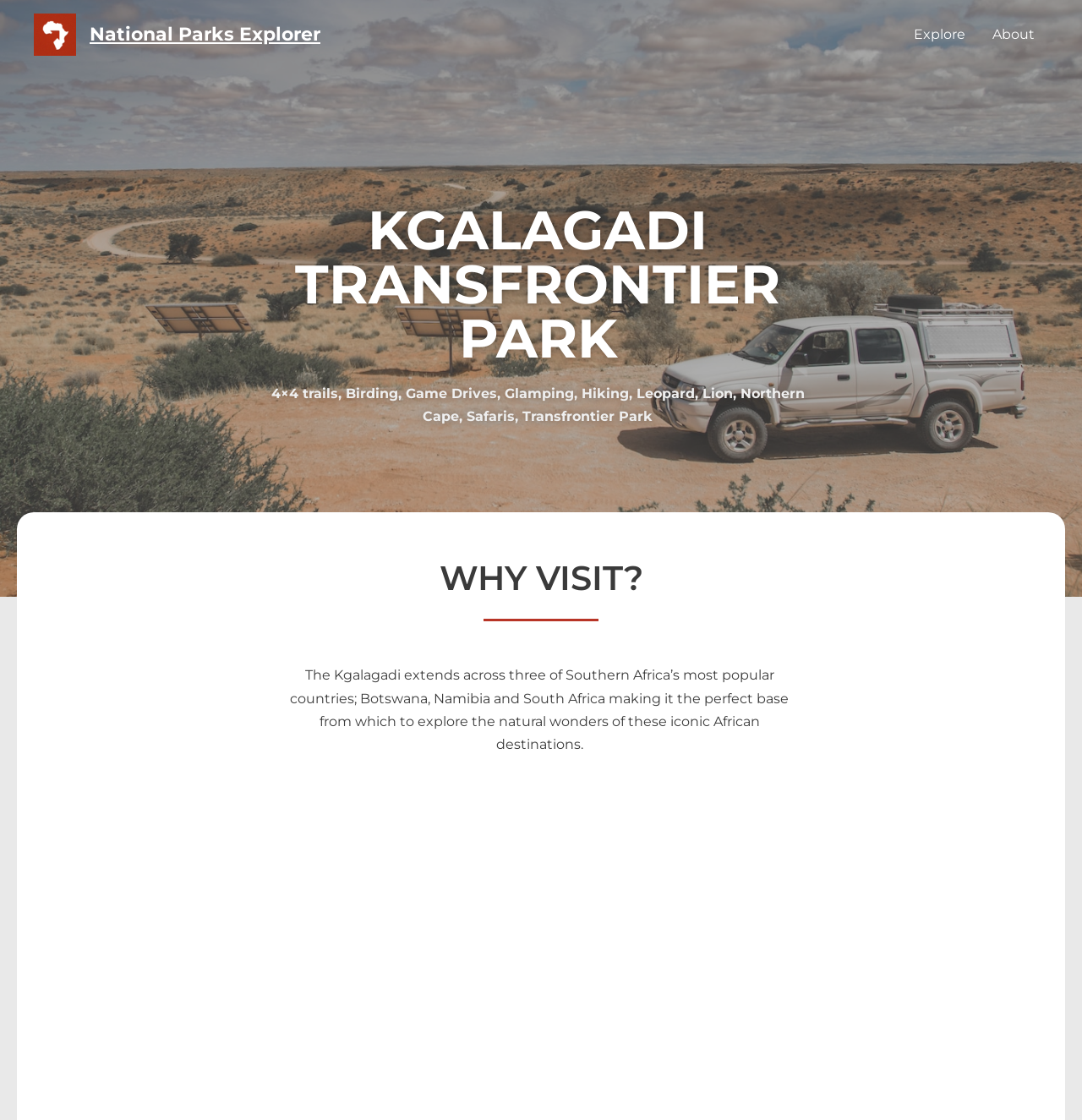Determine the main headline of the webpage and provide its text.

KGALAGADI TRANSFRONTIER PARK